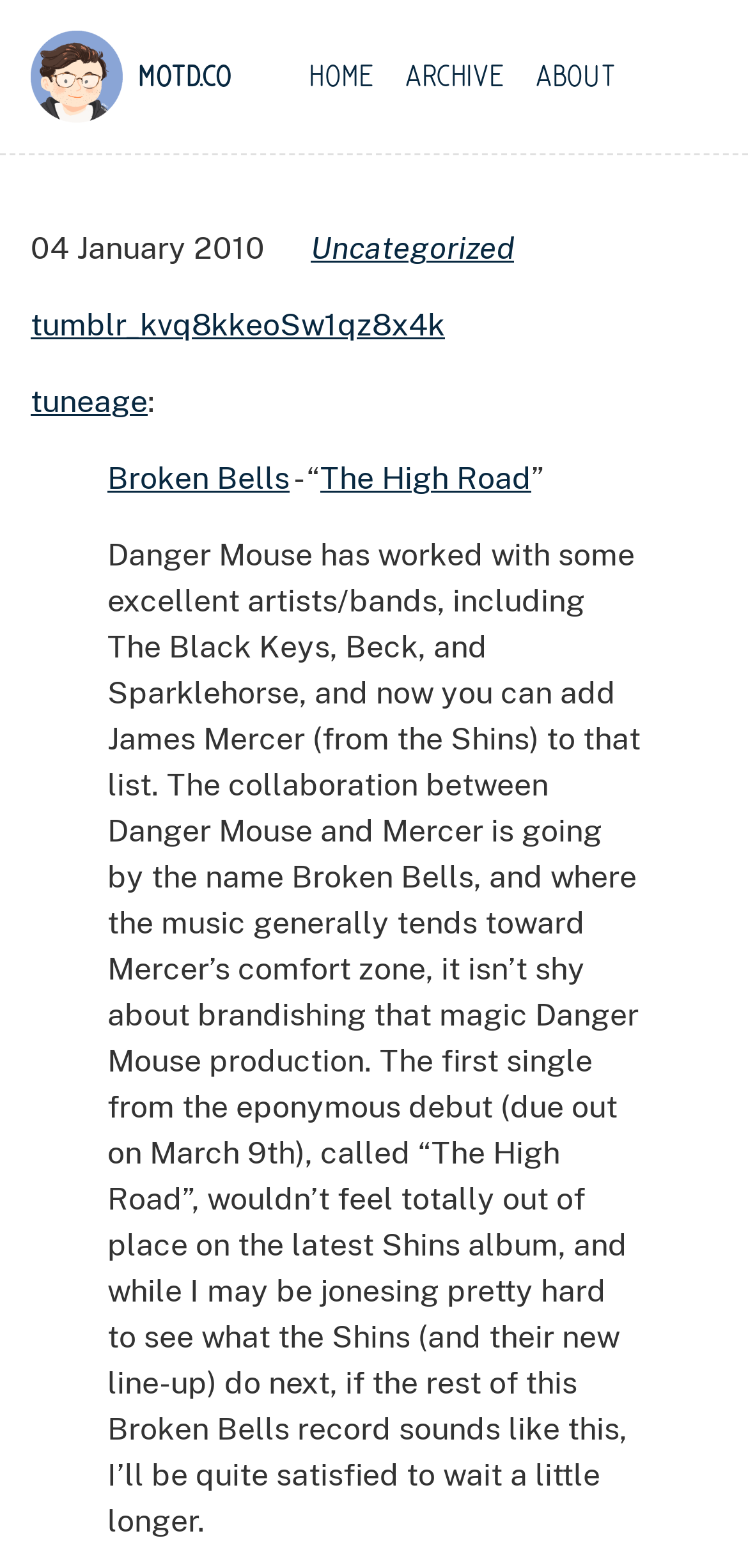Describe all the significant parts and information present on the webpage.

The webpage is a personal blog belonging to Casey Kolderup. At the top left corner, there is a link to "Skip to main content". Next to it, on the top left, is a cartoon image of the author wearing a hoodie and smiling. To the right of the image, the website's title "MOTD.CO" is displayed as a link.

Below the title, there is a top-level navigation menu with three links: "HOME", "ARCHIVE", and "ABOUT", aligned horizontally across the top of the page. 

On the left side of the page, there is a time stamp "04 January 2010" displayed in a smaller font. Below the time stamp, there is a link to "Uncategorized". 

Further down on the left side, there are two more links: "tumblr_kvq8kkeoSw1qz8x4k" and "tuneage", with a colon in between. 

The main content of the page is a blockquote that takes up most of the page's width. It contains a quote about Broken Bells, a music collaboration between Danger Mouse and James Mercer from the Shins. The quote discusses their debut single "The High Road" and how it sounds similar to the Shins' music. The blockquote also includes links to "Broken Bells" and "The High Road".